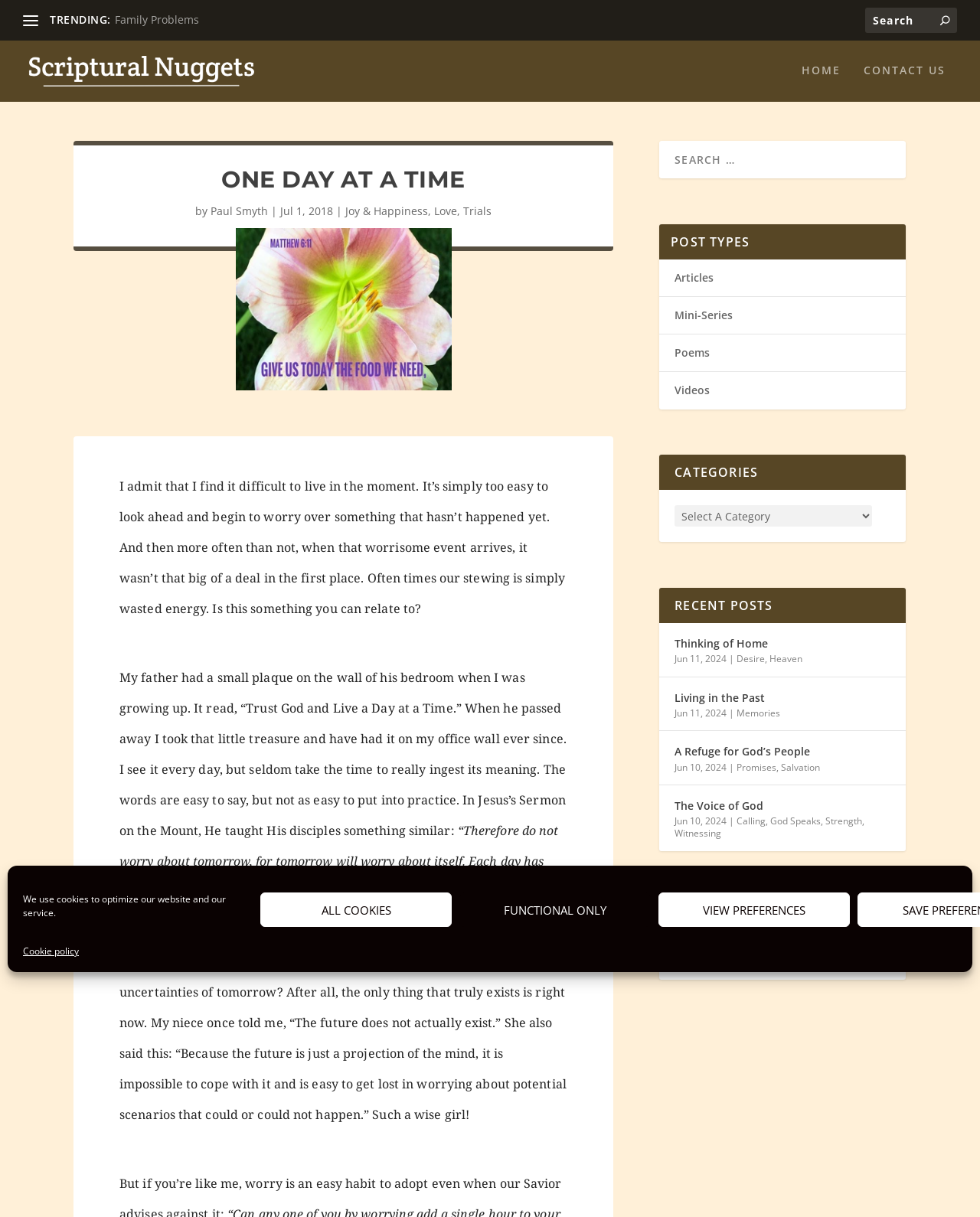Give a concise answer of one word or phrase to the question: 
What is the date of the article?

Jul 1, 2018